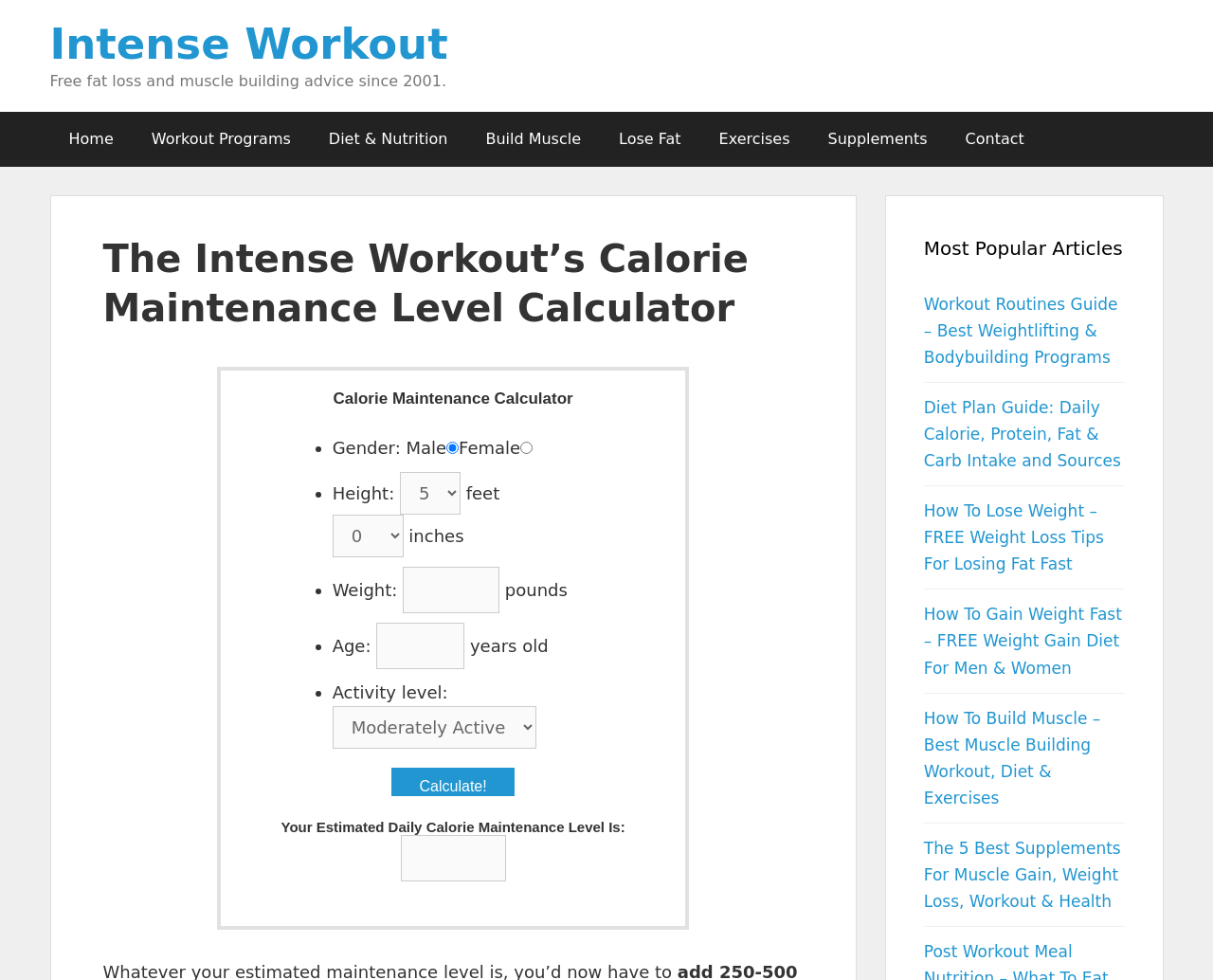Please specify the bounding box coordinates of the clickable section necessary to execute the following command: "Choose height".

[0.33, 0.481, 0.38, 0.525]